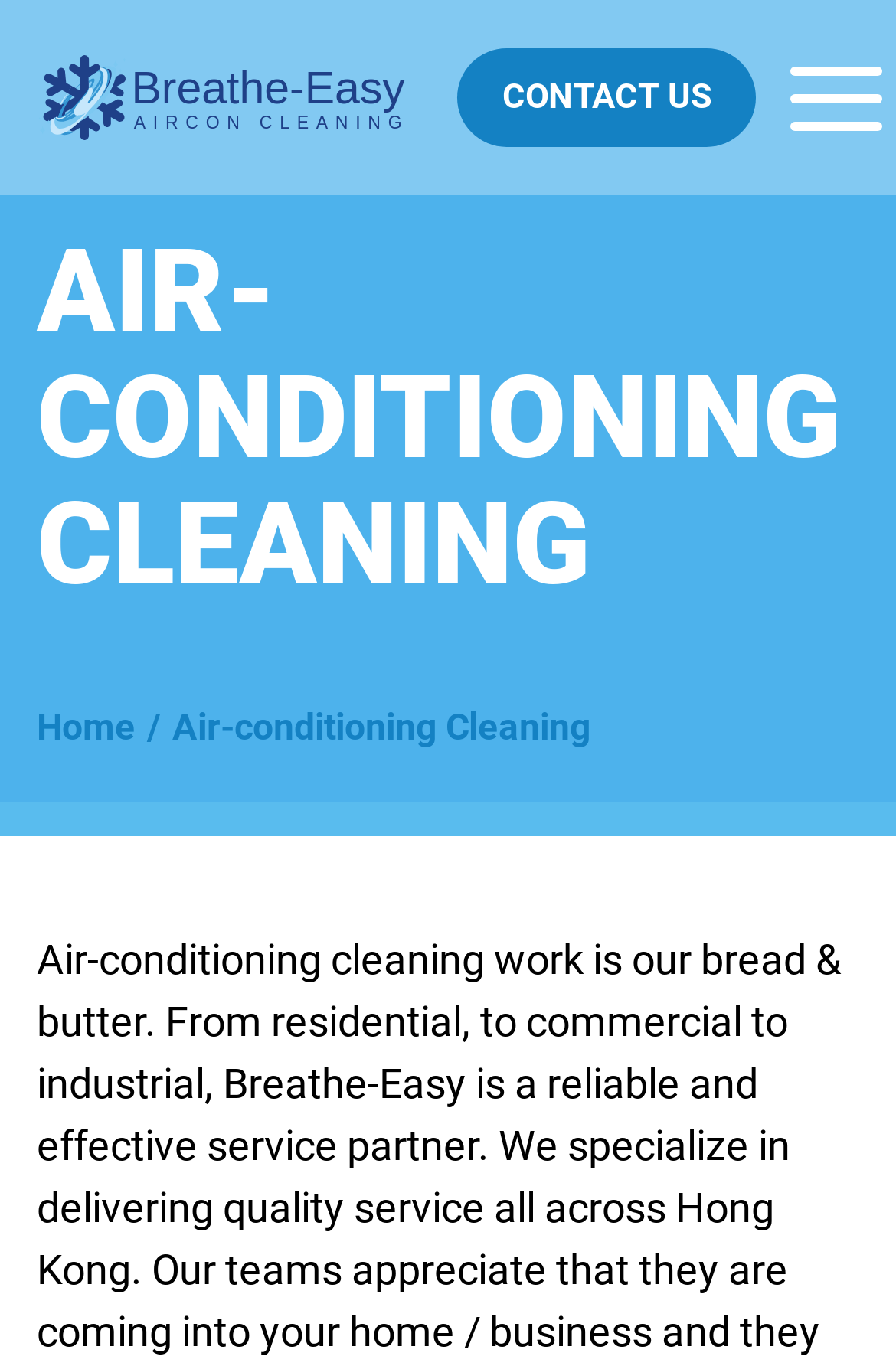Is there a call-to-action button on the webpage?
Look at the image and respond to the question as thoroughly as possible.

I noticed a button with no text, but it's likely a call-to-action button based on its position and design. It's located at the top-right corner of the webpage, which is a common placement for such buttons.